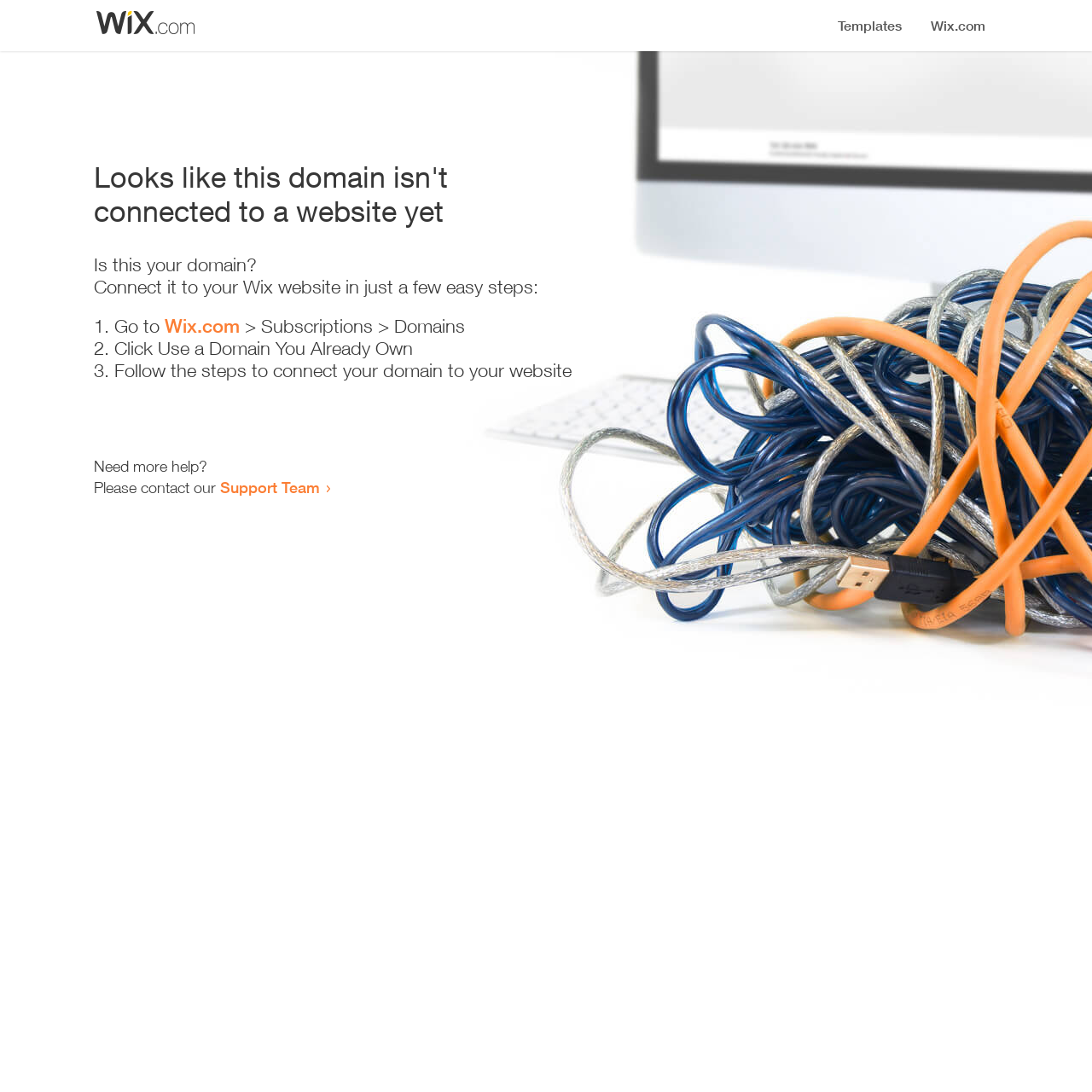Using the image as a reference, answer the following question in as much detail as possible:
Where can I get more help?

The webpage provides a link to the 'Support Team' for users who need more help, which is indicated by the text 'Need more help? Please contact our Support Team'.